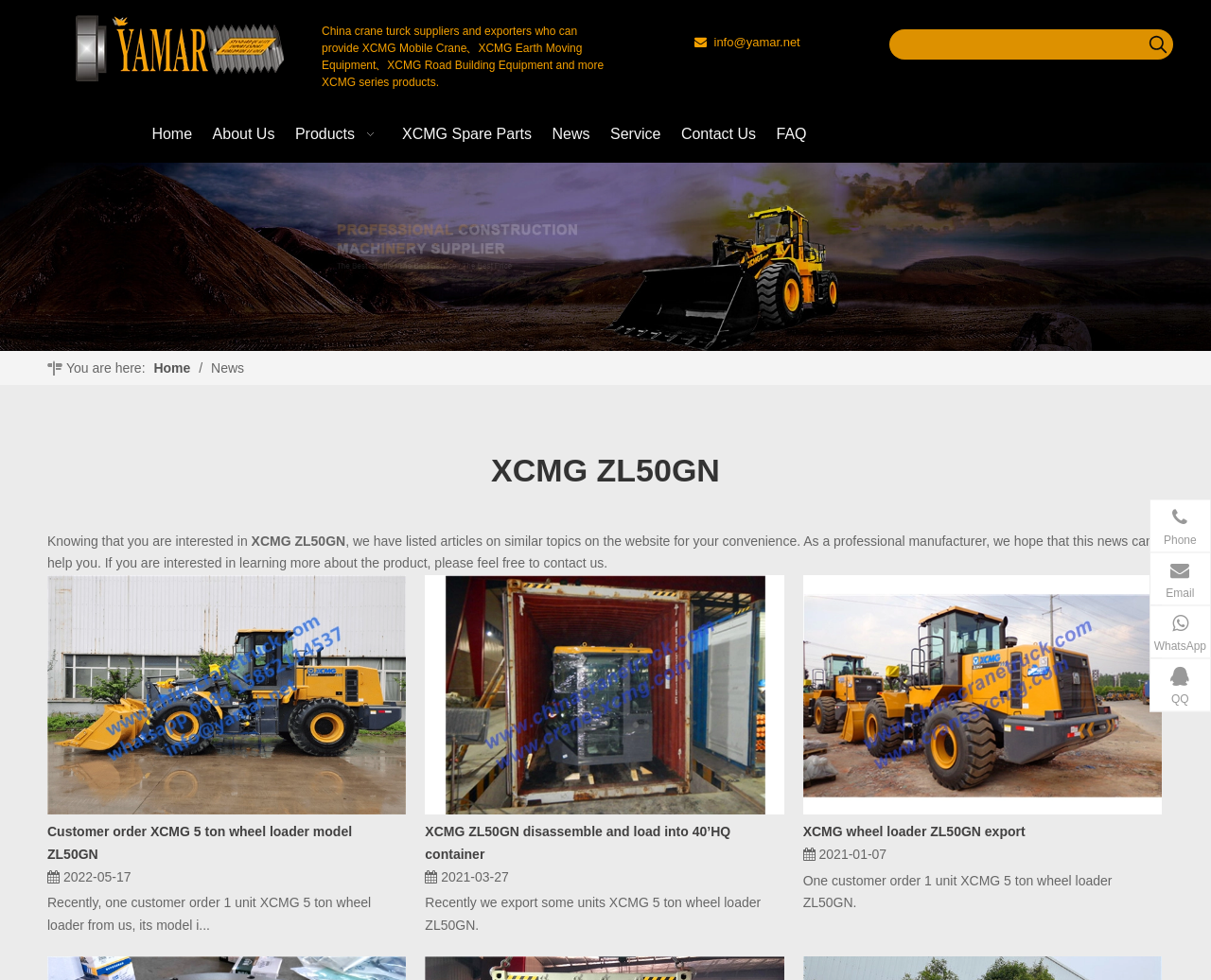Locate the bounding box coordinates for the element described below: "XCMG wheel loader ZL50GN export". The coordinates must be four float values between 0 and 1, formatted as [left, top, right, bottom].

[0.663, 0.899, 0.847, 0.914]